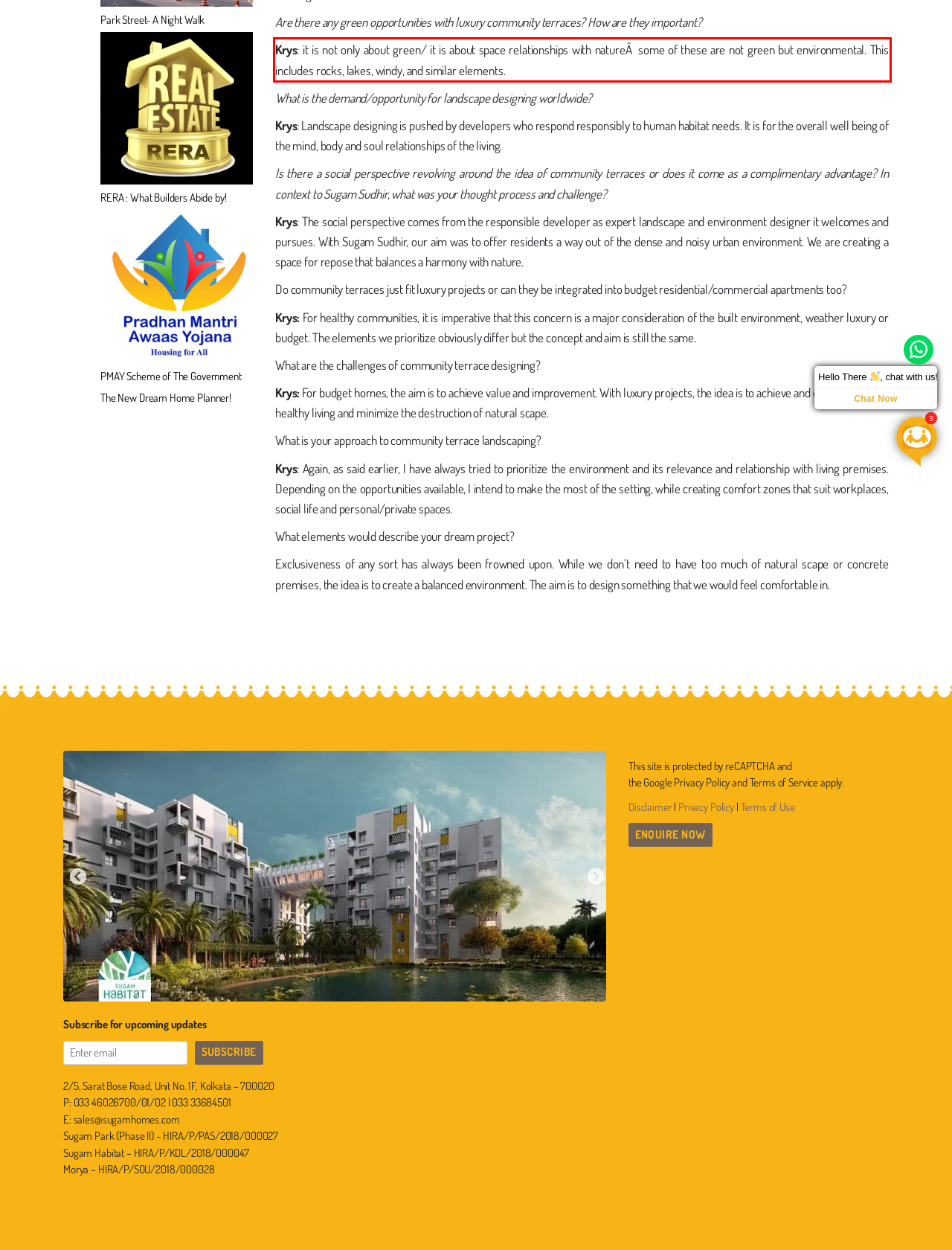In the given screenshot, locate the red bounding box and extract the text content from within it.

Krys: it is not only about green/ it is about space relationships with natureÂ some of these are not green but environmental. This includes rocks, lakes, windy, and similar elements.